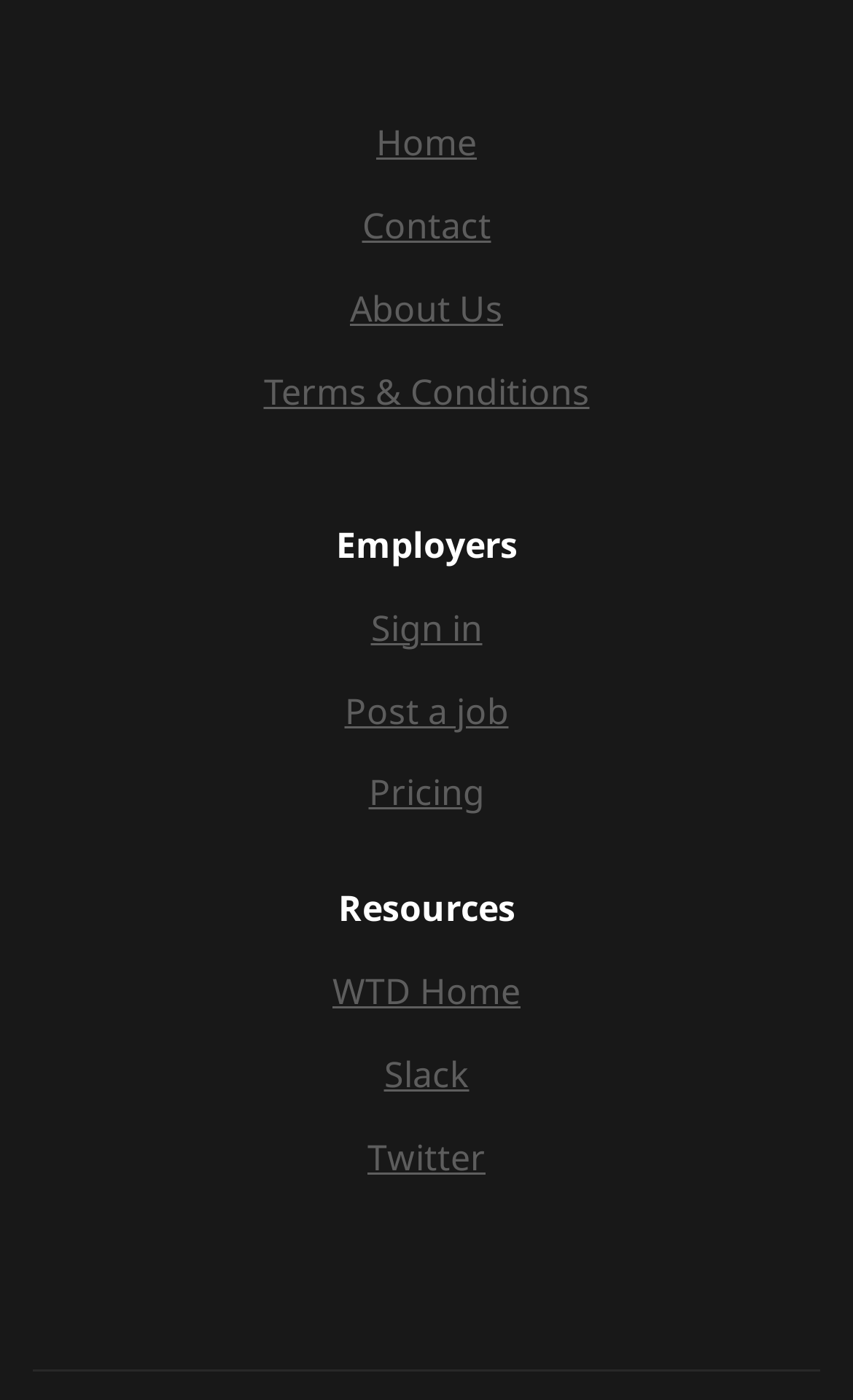What is the text above the 'Sign in' link?
Answer the question with a detailed explanation, including all necessary information.

I compared the y1 and y2 coordinates of the 'Sign in' link and the 'Employers' StaticText, and found that the 'Employers' text is located above the 'Sign in' link.